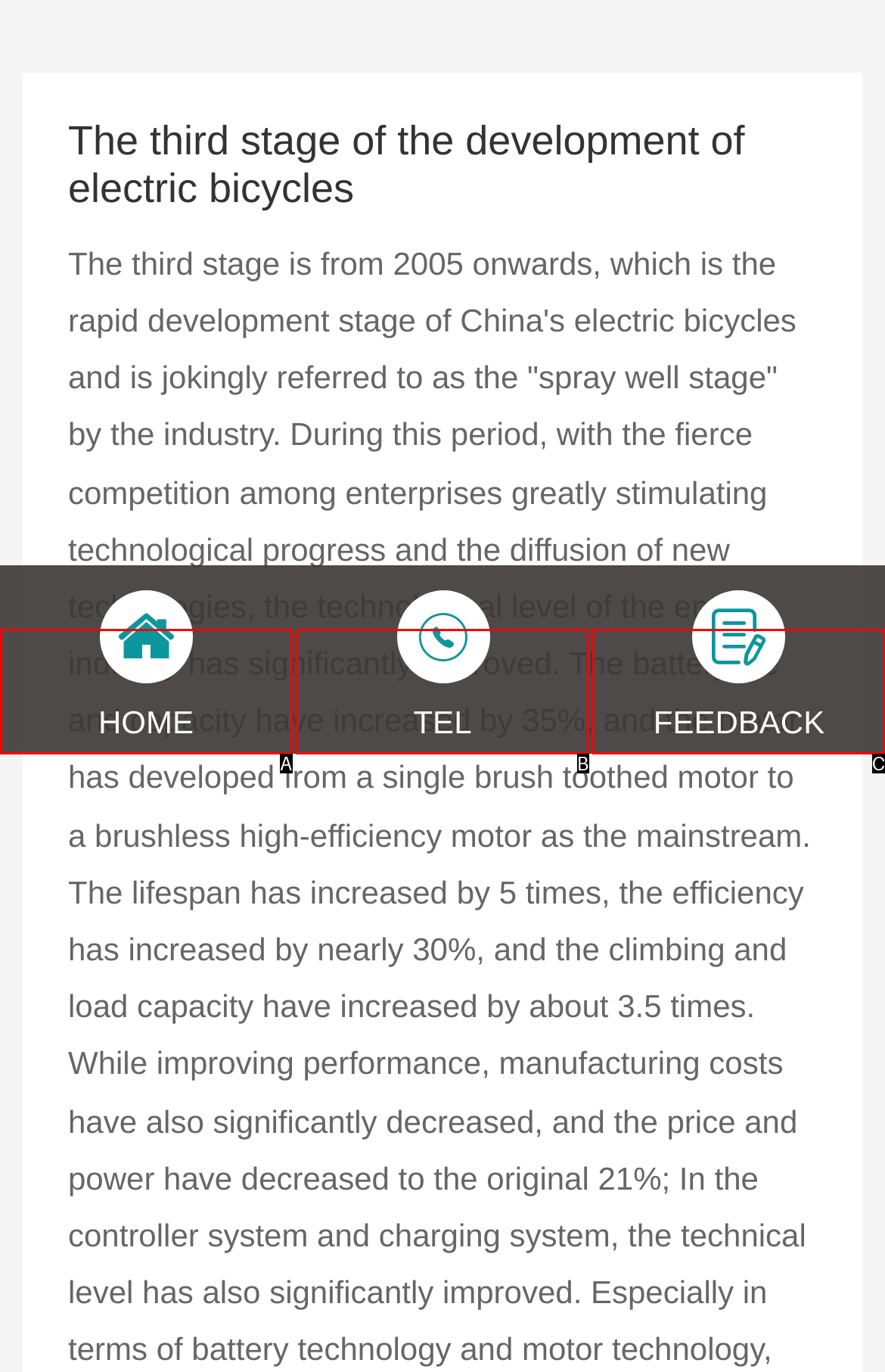Determine which HTML element best suits the description: FEEDBACK. Reply with the letter of the matching option.

C